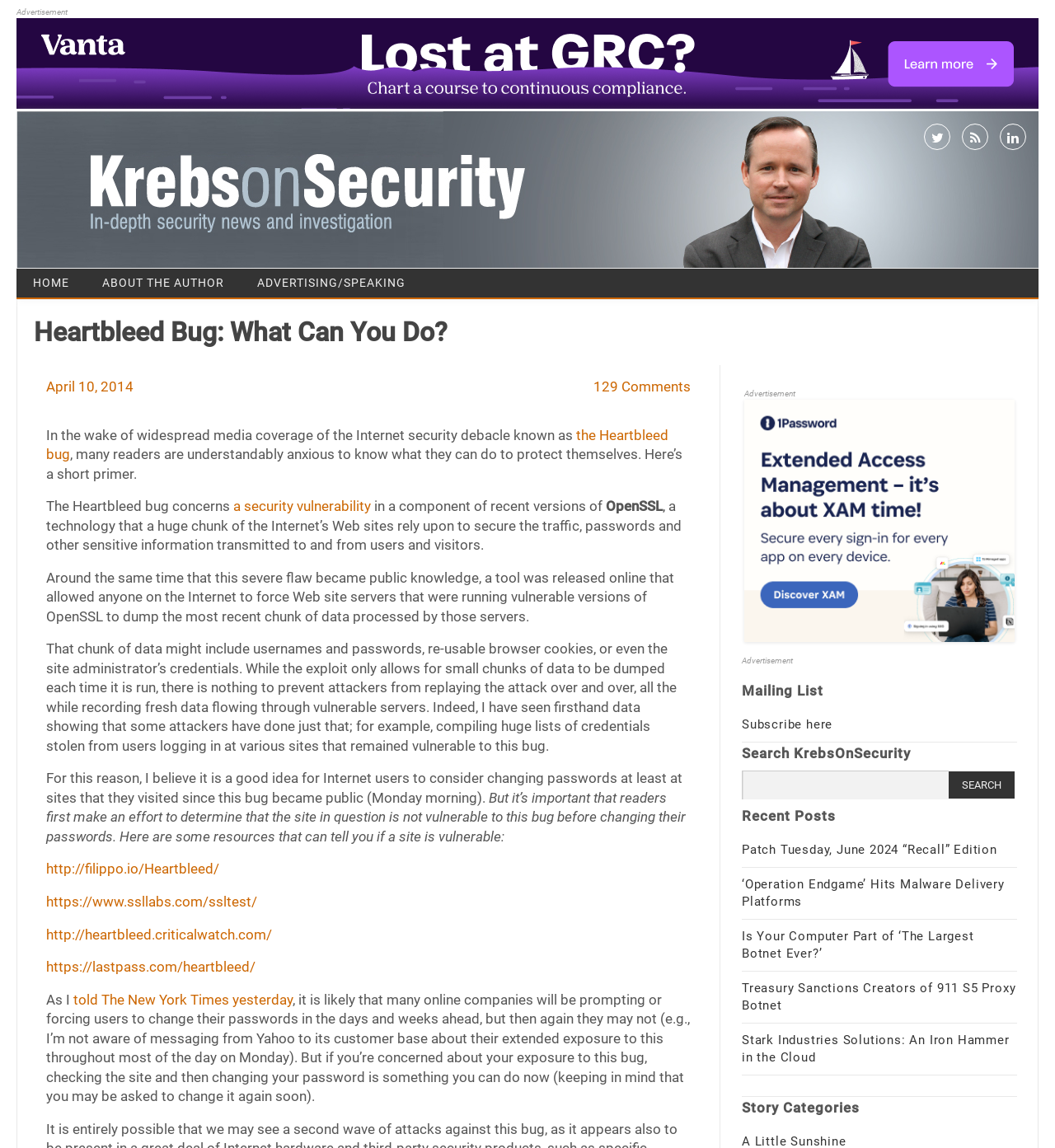Please locate the bounding box coordinates of the element that should be clicked to achieve the given instruction: "Click the 'HOME' link".

[0.016, 0.234, 0.081, 0.259]